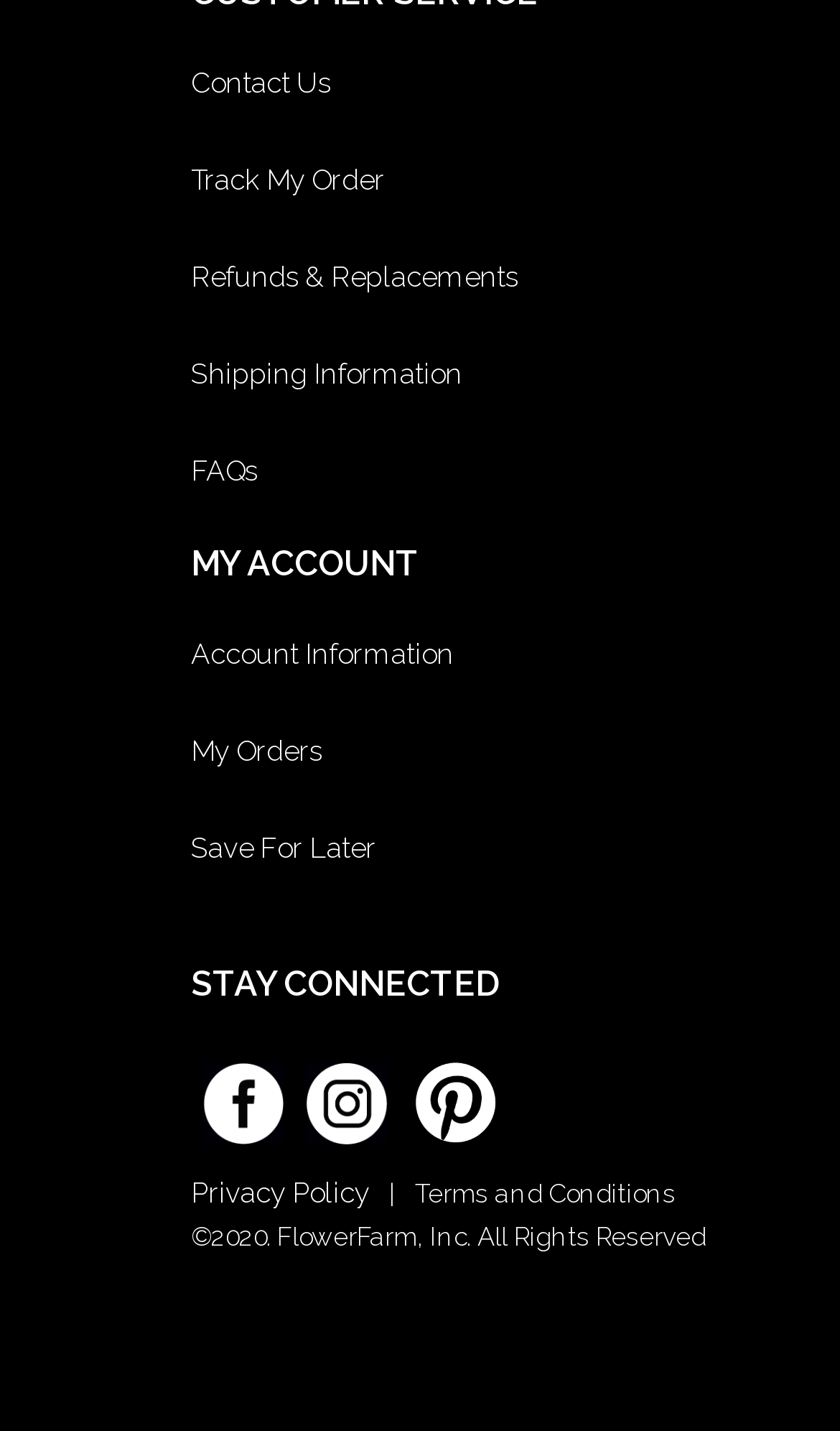What is the last link in the 'MY ACCOUNT' section?
Carefully analyze the image and provide a detailed answer to the question.

The 'MY ACCOUNT' section contains several links, and the last one is 'Save For Later', which is located below the 'My Orders' link.